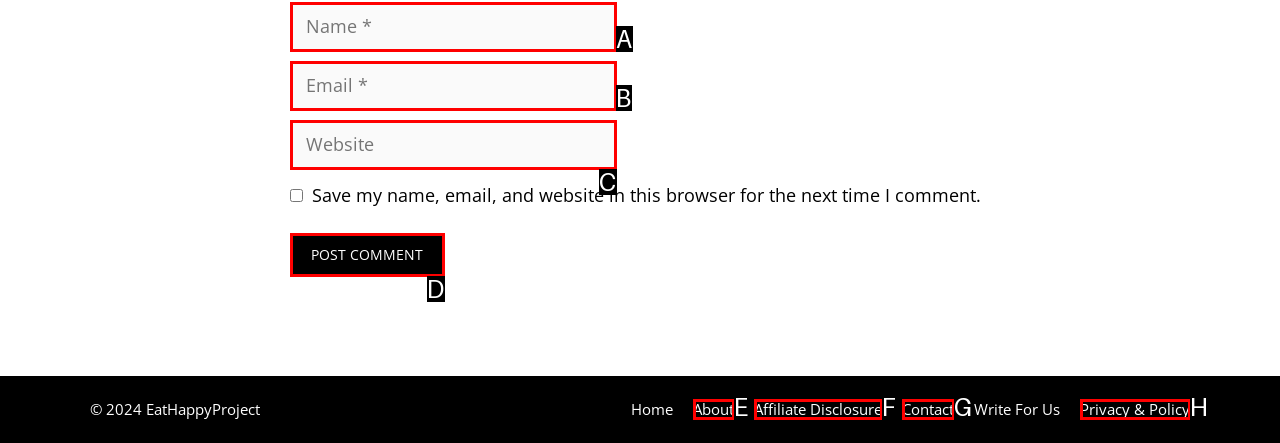Identify the HTML element that corresponds to the following description: Affiliate Disclosure Provide the letter of the best matching option.

F